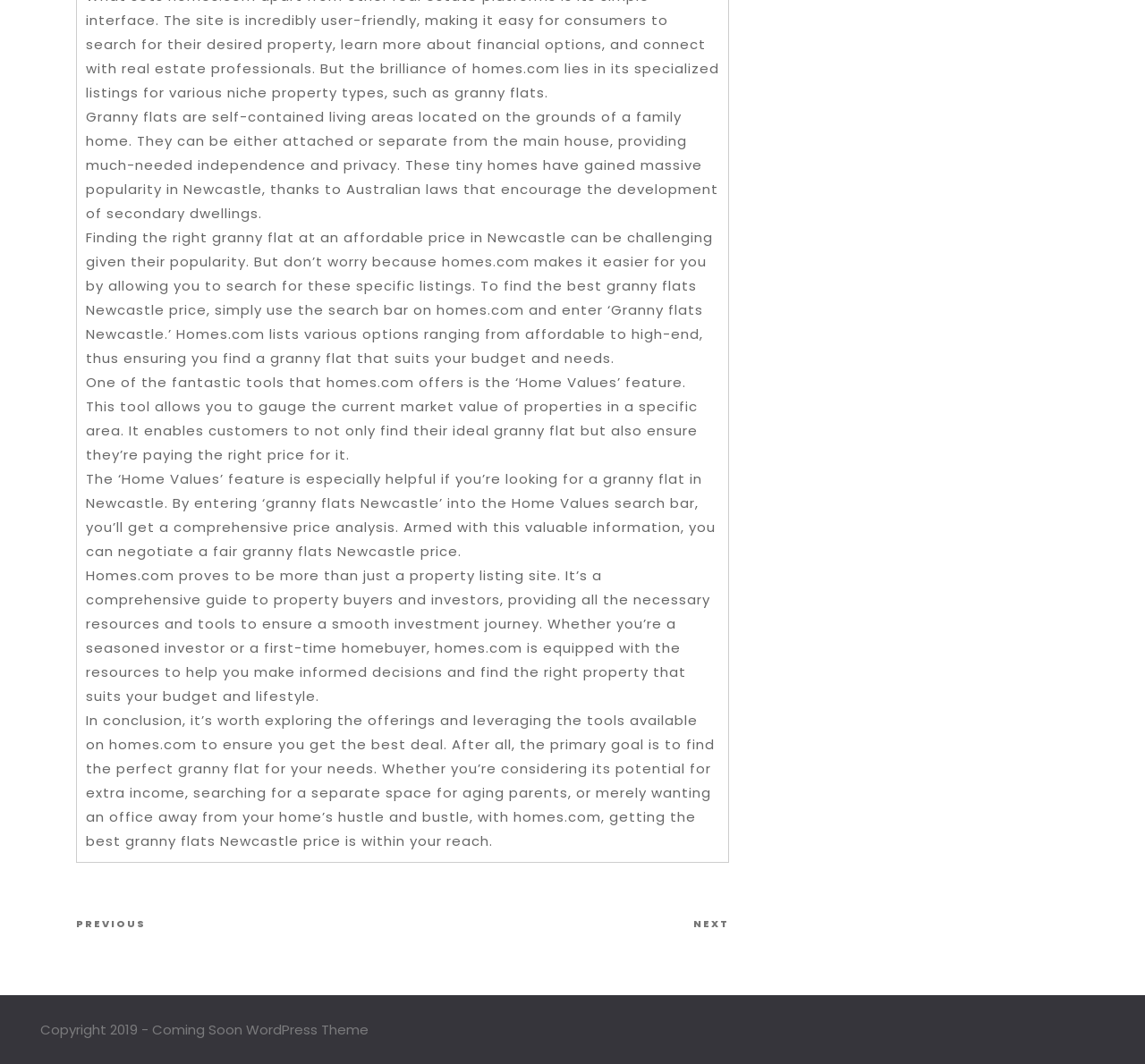Using the provided element description "Privacy Policy", determine the bounding box coordinates of the UI element.

None